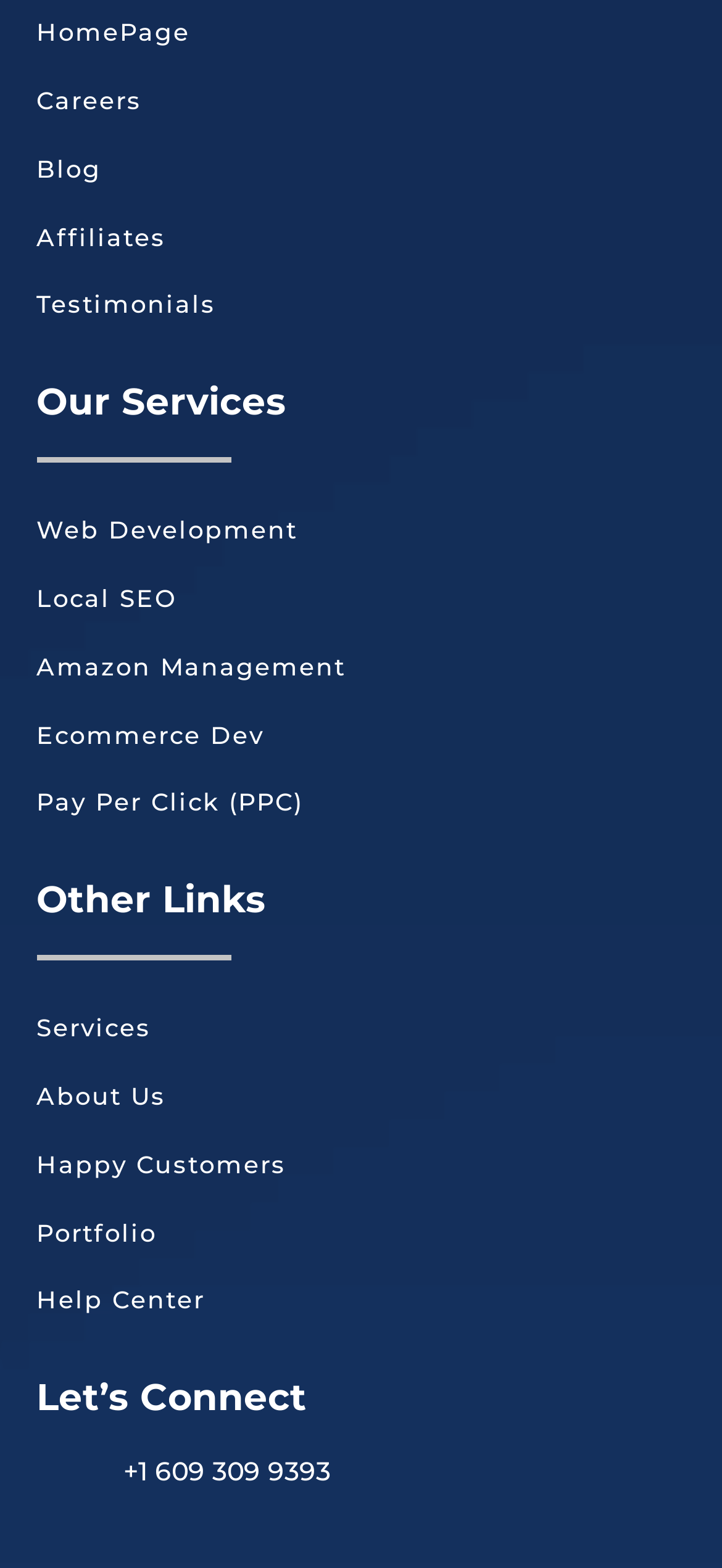Using the details in the image, give a detailed response to the question below:
How many links are in the 'Our Services' section?

I counted the number of links under the 'Our Services' heading, which are 'Web Development', 'Local SEO', 'Amazon Management', 'Ecommerce Dev', and 'Pay Per Click (PPC)'. Therefore, there are 5 links in this section.